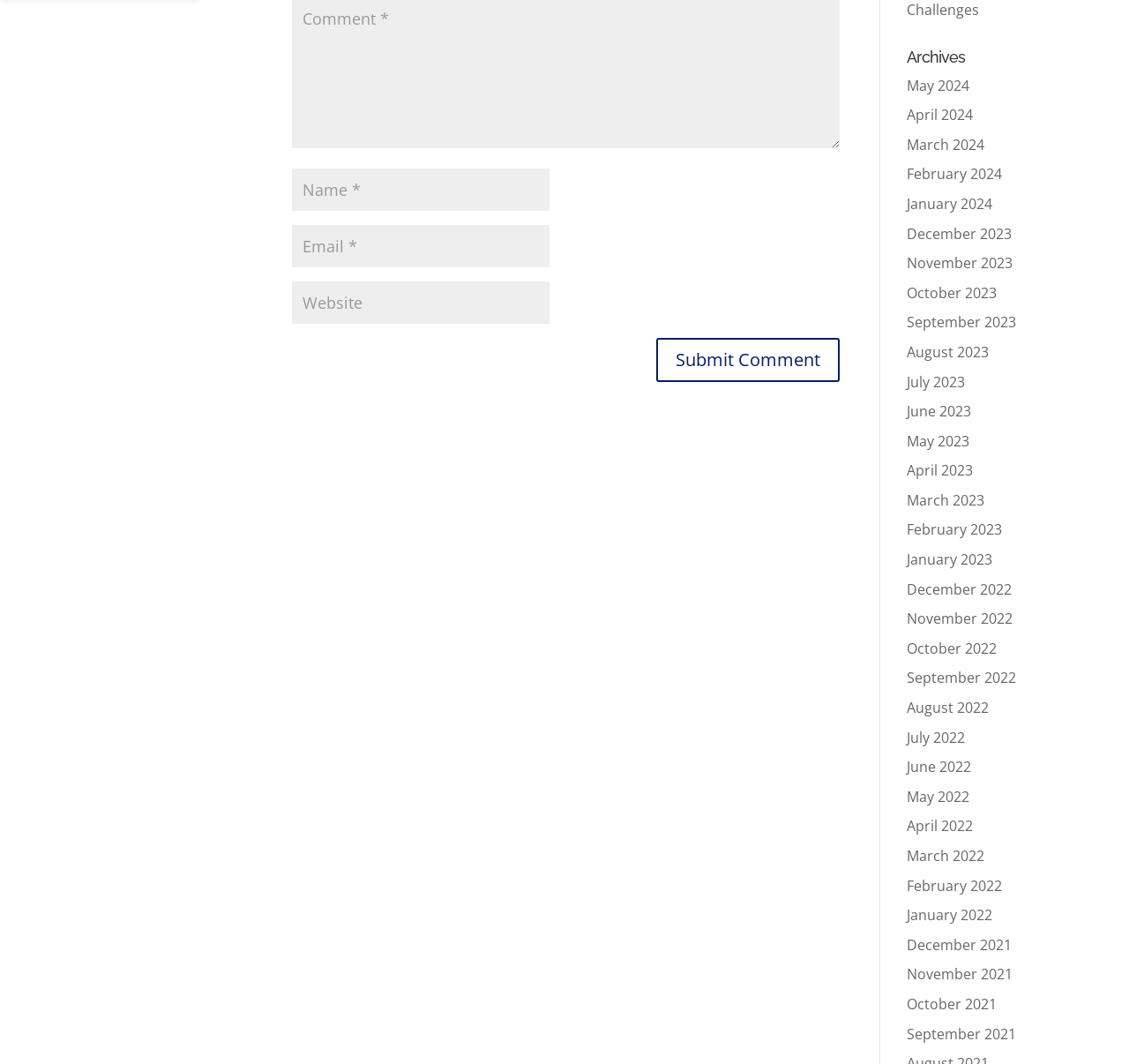Determine the coordinates of the bounding box for the clickable area needed to execute this instruction: "Submit a comment".

[0.581, 0.318, 0.744, 0.359]